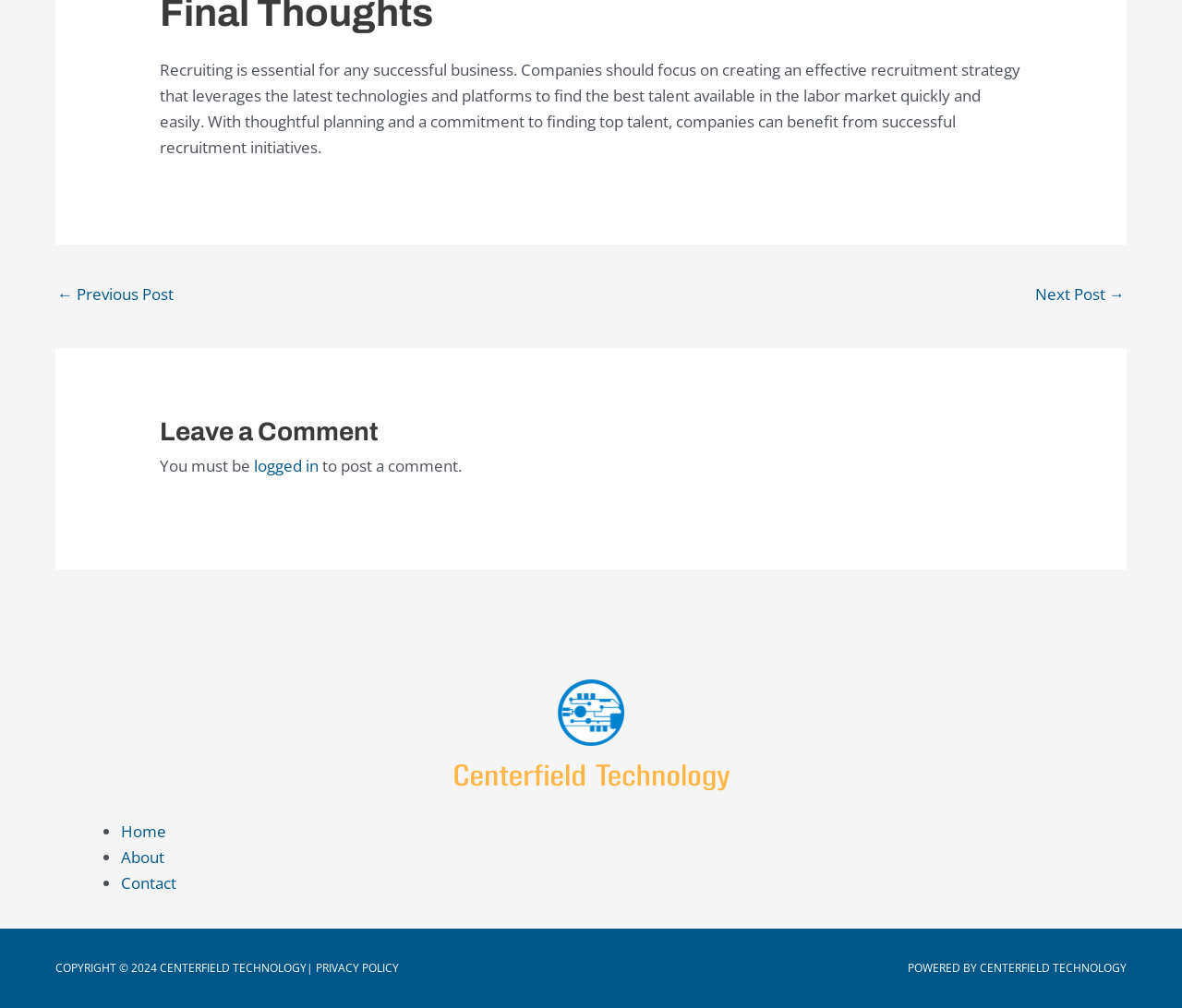Given the following UI element description: "Privacy Policy", find the bounding box coordinates in the webpage screenshot.

[0.265, 0.952, 0.338, 0.968]